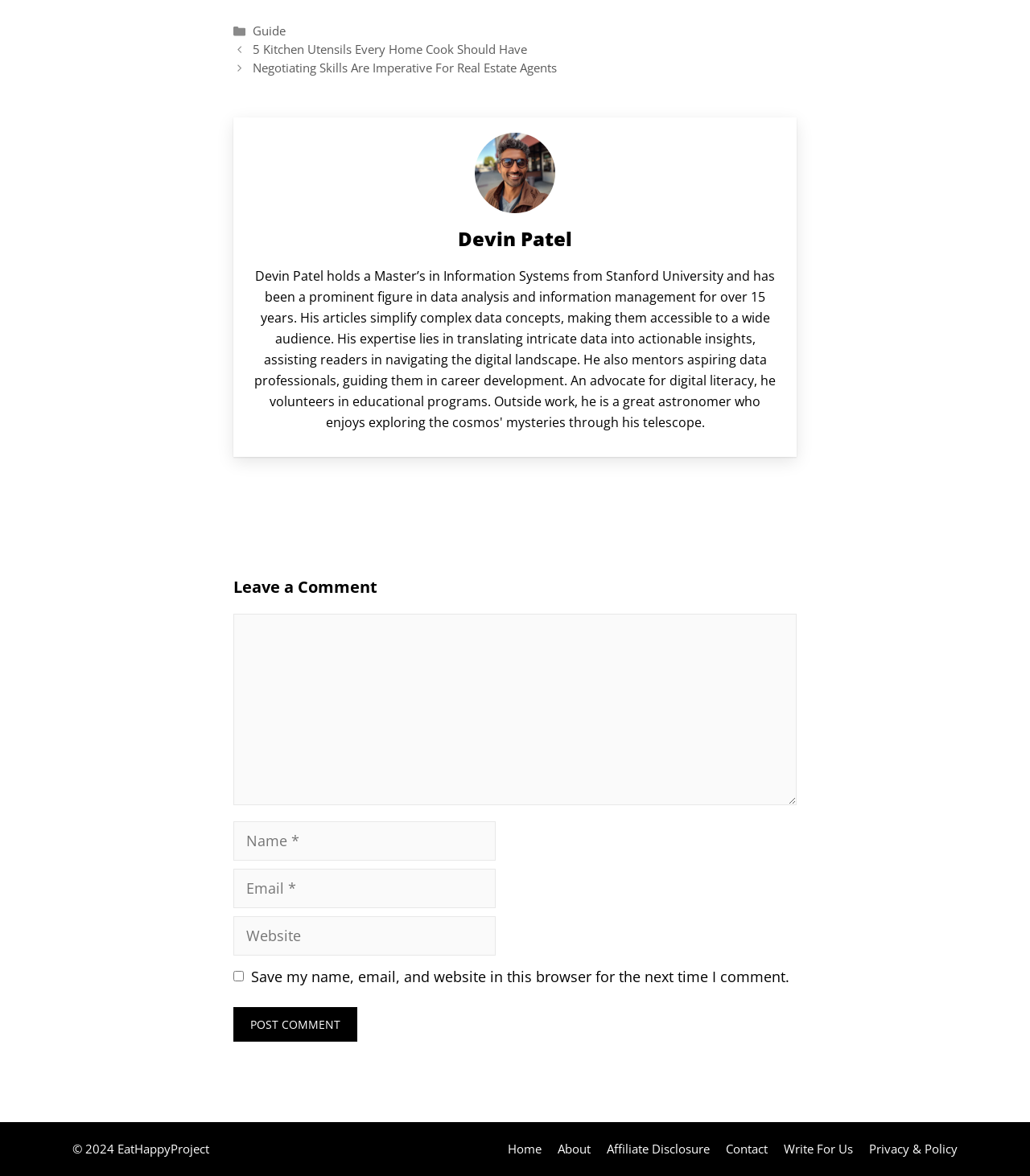Examine the image carefully and respond to the question with a detailed answer: 
How many links are in the footer?

The footer section contains 6 links, namely 'Home', 'About', 'Affiliate Disclosure', 'Contact', 'Write For Us', and 'Privacy & Policy'.